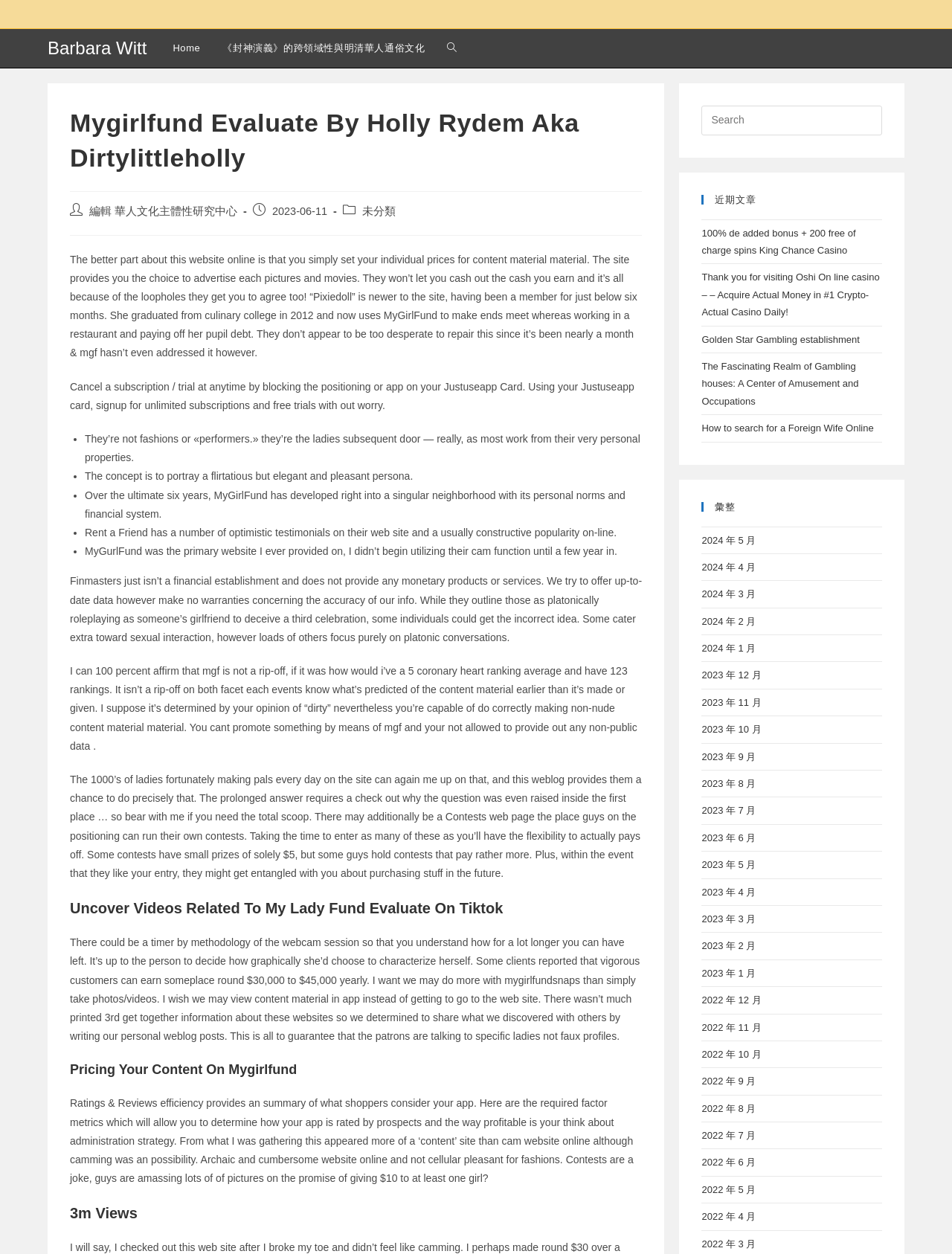Provide the bounding box coordinates of the HTML element this sentence describes: "2023 年 2 月".

[0.737, 0.75, 0.794, 0.759]